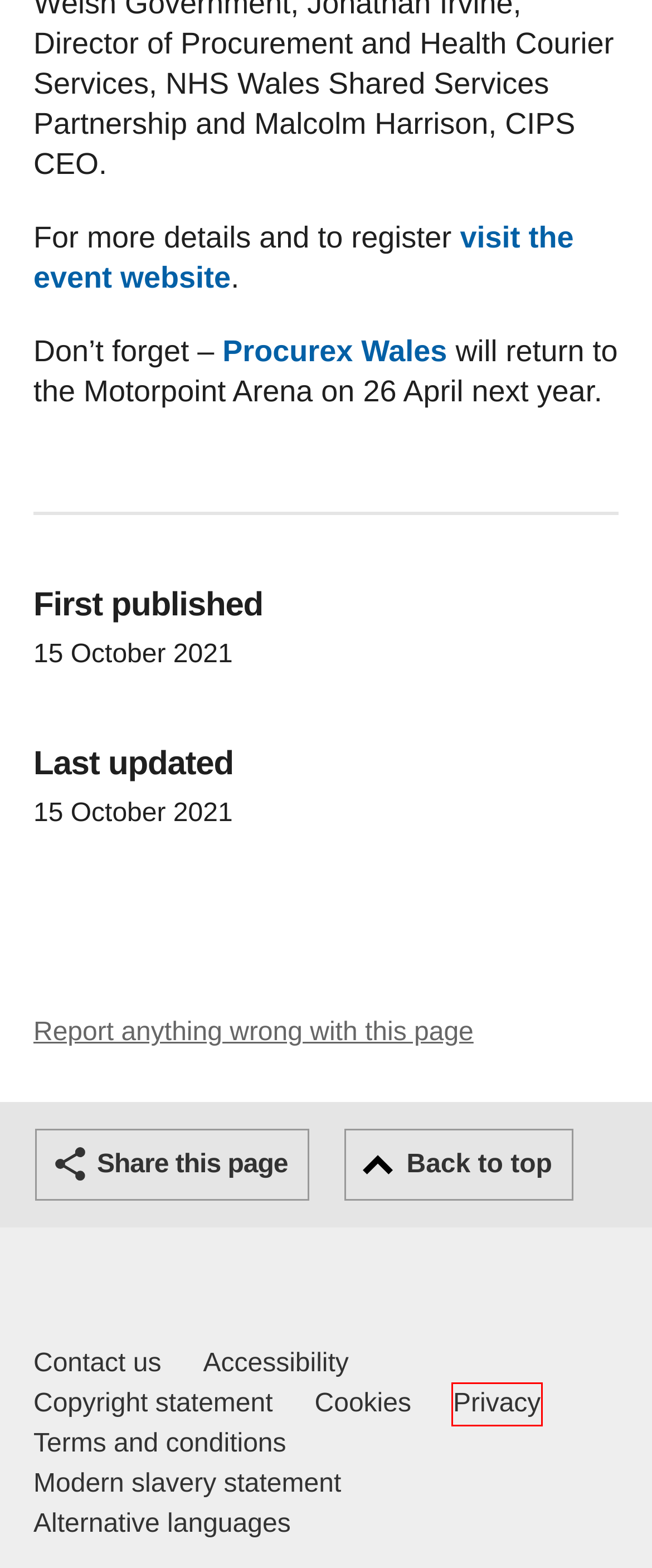Please examine the screenshot provided, which contains a red bounding box around a UI element. Select the webpage description that most accurately describes the new page displayed after clicking the highlighted element. Here are the candidates:
A. Welsh Government Modern Slavery Statement | GOV.WALES
B. Accessibility statement for GOV.WALES | GOV.WALES
C. Copyright statement | GOV.WALES
D. Alternative languages | GOV.WALES
E. Terms and conditions | GOV.WALES
F. Website privacy notice | GOV.WALES
G. Contact us | GOV.WALES
H. Home - Government Opportunities - Procurement Wales 2021

F